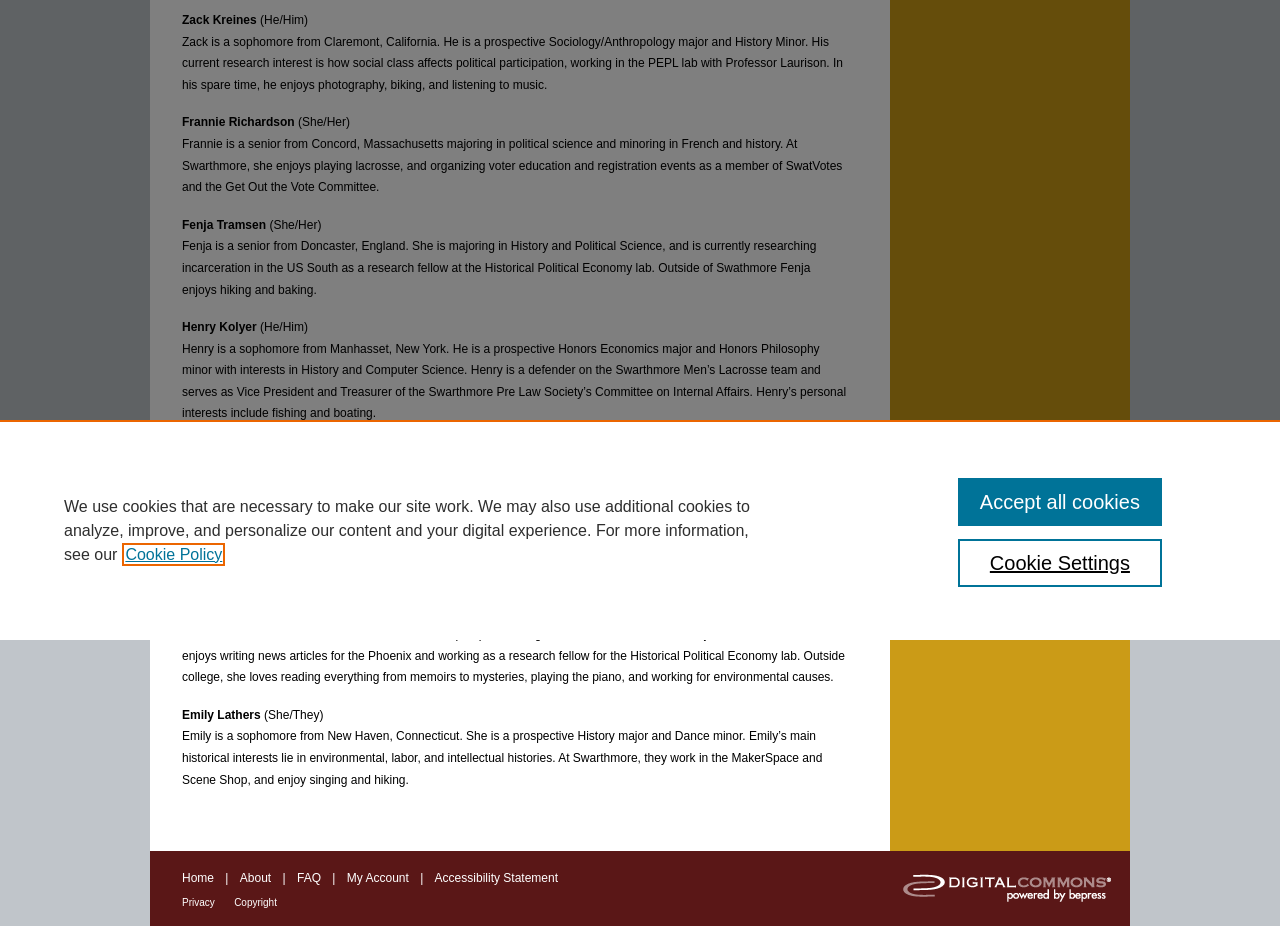Bounding box coordinates should be provided in the format (top-left x, top-left y, bottom-right x, bottom-right y) with all values between 0 and 1. Identify the bounding box for this UI element: Cookie Policy

[0.098, 0.59, 0.174, 0.608]